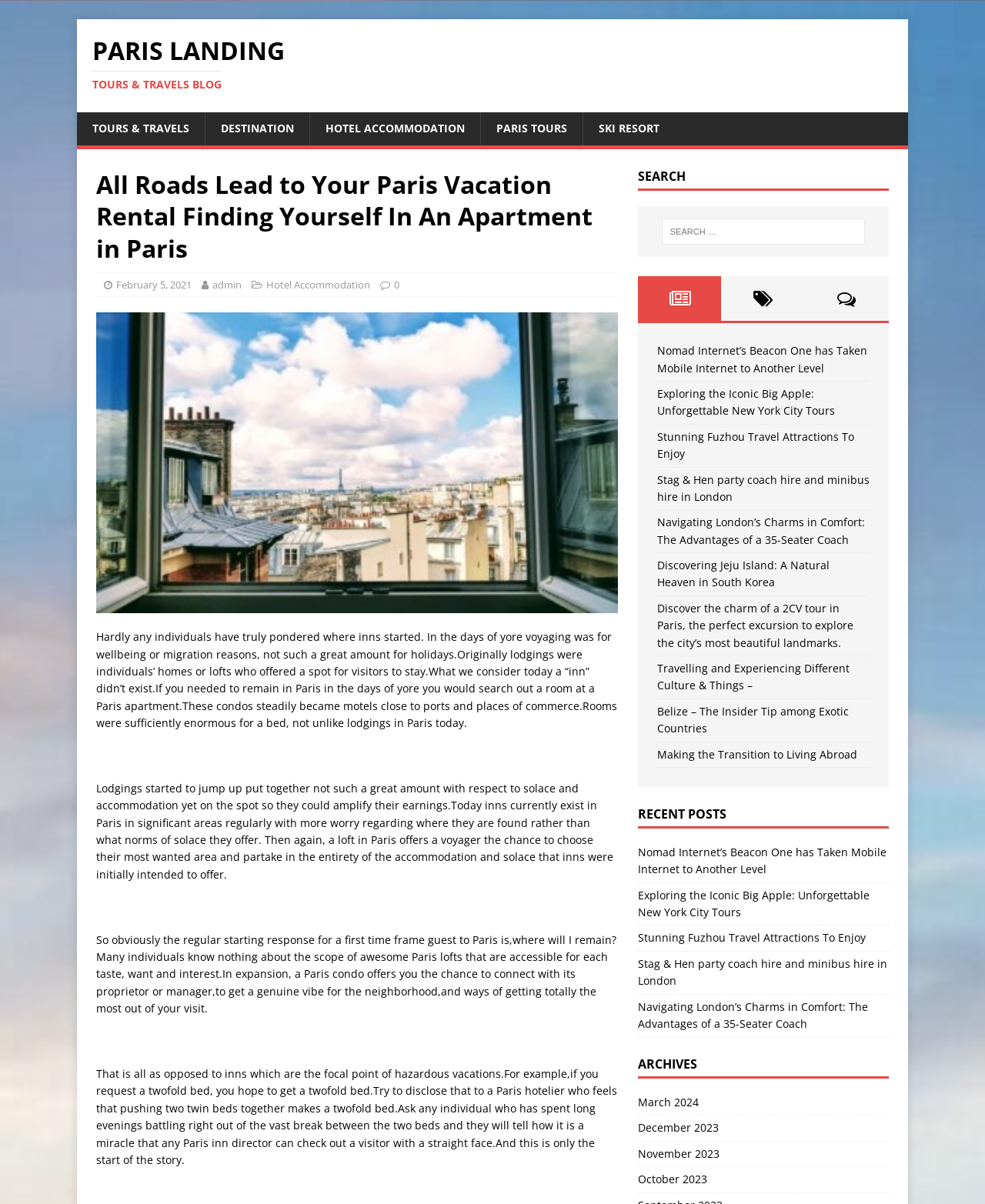Please locate the clickable area by providing the bounding box coordinates to follow this instruction: "Explore the 'DESTINATION' option".

[0.208, 0.094, 0.314, 0.121]